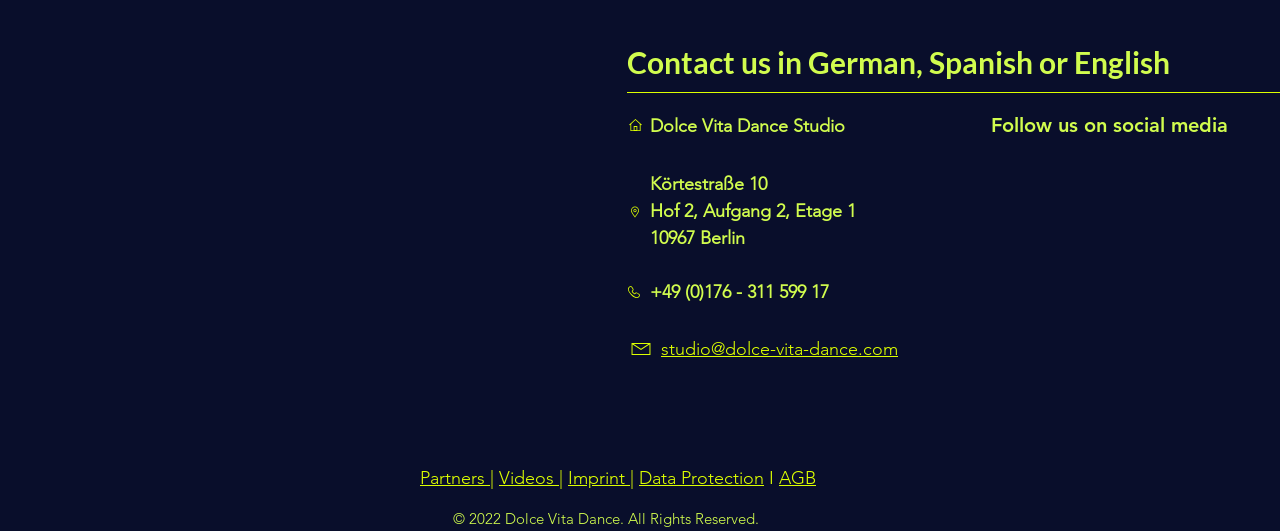Based on the image, provide a detailed and complete answer to the question: 
What social media platforms does the dance studio have?

The social media platforms of the dance studio can be found in the top-right section of the webpage, where it provides links to 'Instagram' and 'Facebook'.